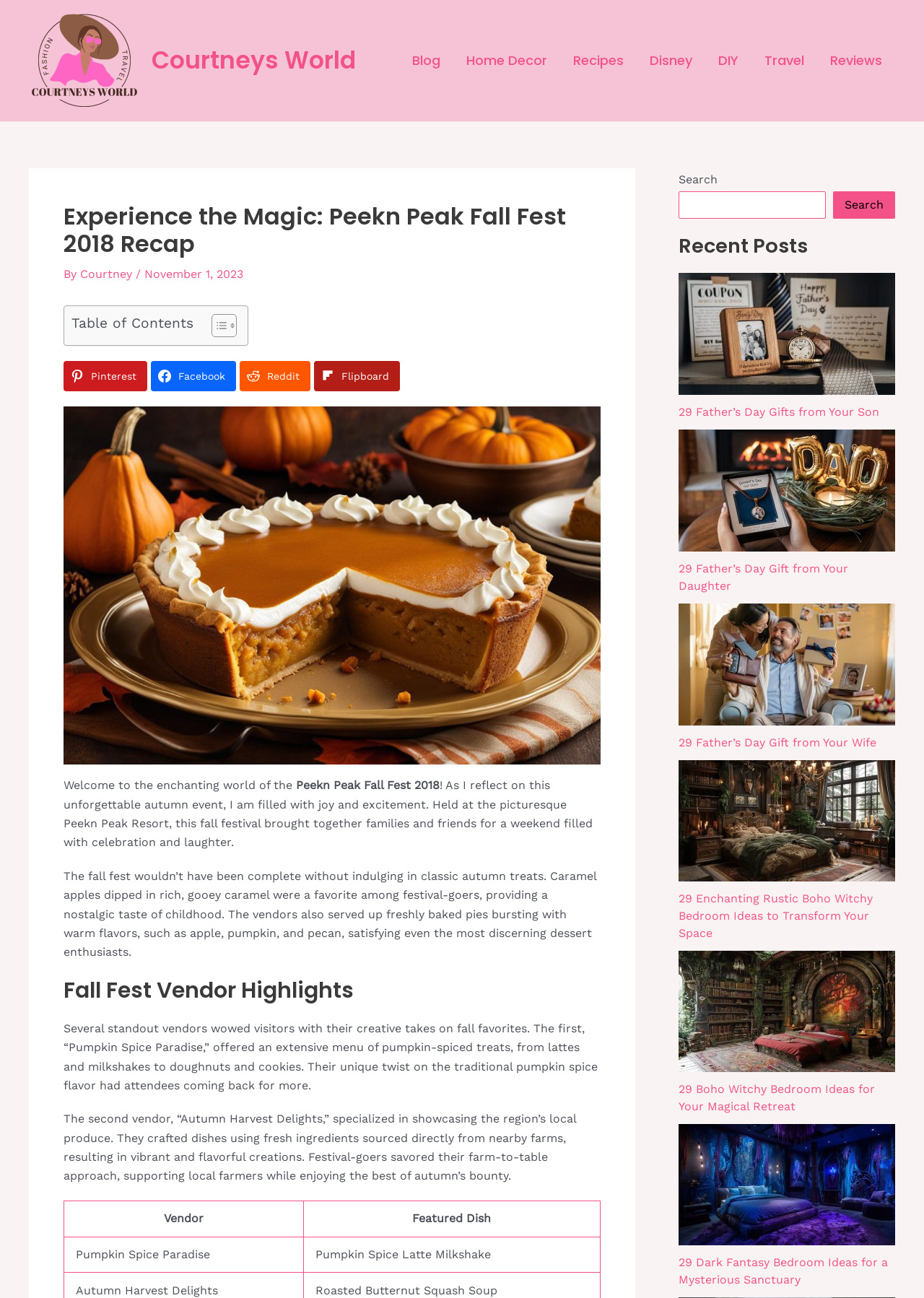Please study the image and answer the question comprehensively:
What is the name of the festival being described?

The answer can be found in the heading 'Experience the Magic: Peekn Peak Fall Fest 2018 Recap' and also in the text 'Welcome to the enchanting world of the Peekn Peak Fall Fest 2018'.